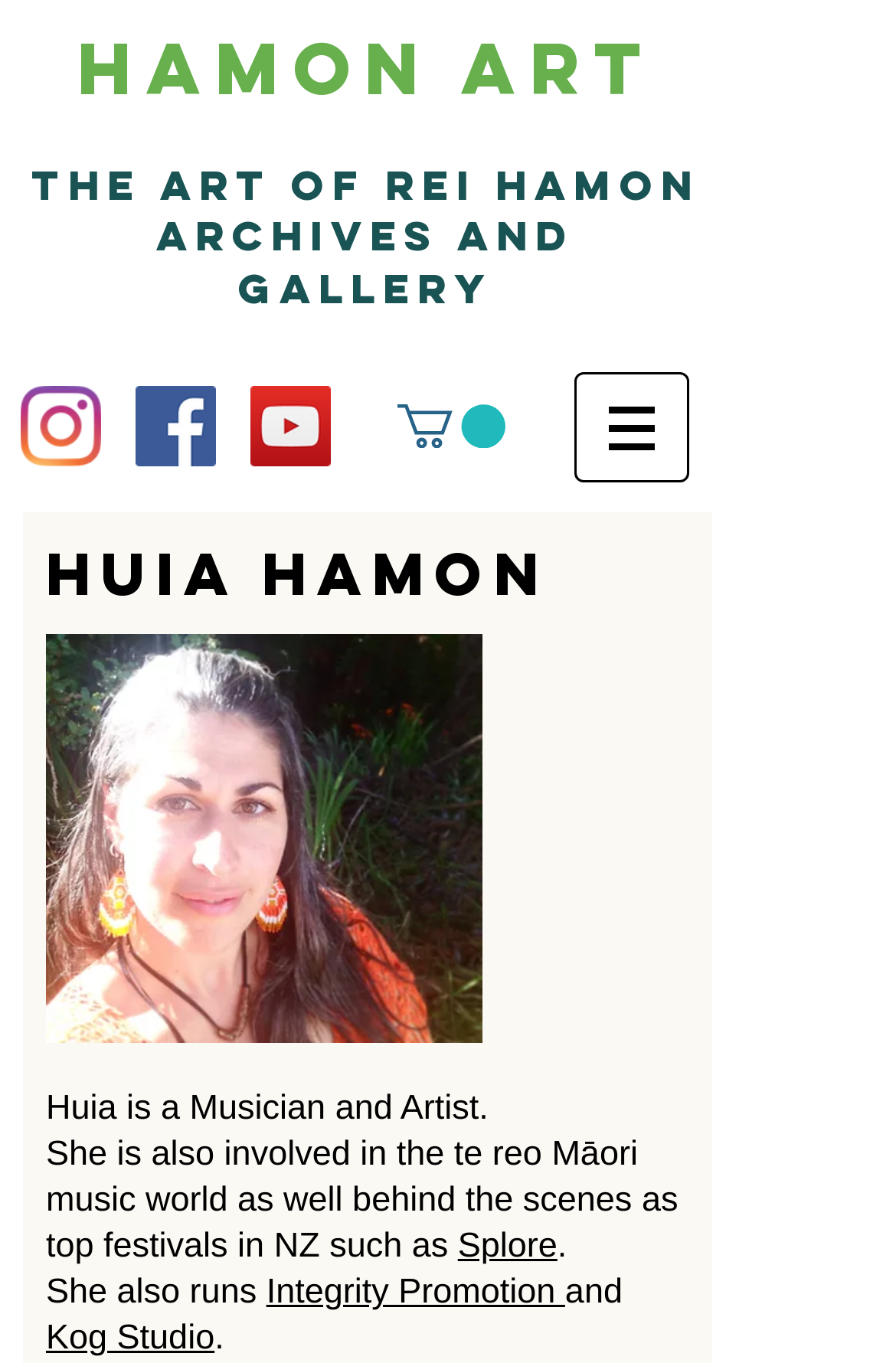Summarize the webpage with intricate details.

The webpage is about the Hamon Family, specifically highlighting the artistic endeavors of Huia Hamon. At the top, there is a prominent heading "HAMON ART" with a link to the same title. Below this, a slightly smaller heading "The Art of Rei Hamon Archives and Gallery" is positioned.

To the right of these headings, a social bar is located, featuring links to Instagram, Facebook, and YouTube, each accompanied by their respective icons. 

Further down, a navigation menu labeled "Site" is situated, with a button that has a popup menu. An image is placed next to this button.

The main content of the webpage is focused on Huia Hamon, with a brief description of her as a musician and artist. The text also mentions her involvement in the te reo Māori music world and her work behind the scenes at top festivals in New Zealand, such as Splore. Additionally, it is mentioned that she runs Integrity Promotion and Kog Studio.

A heading "Huia Hamon" is placed above this descriptive text, drawing attention to the main subject of the webpage. There is also an image on the page, although its content is not specified. Overall, the webpage appears to be a personal or professional portfolio for Huia Hamon, showcasing her artistic pursuits and accomplishments.